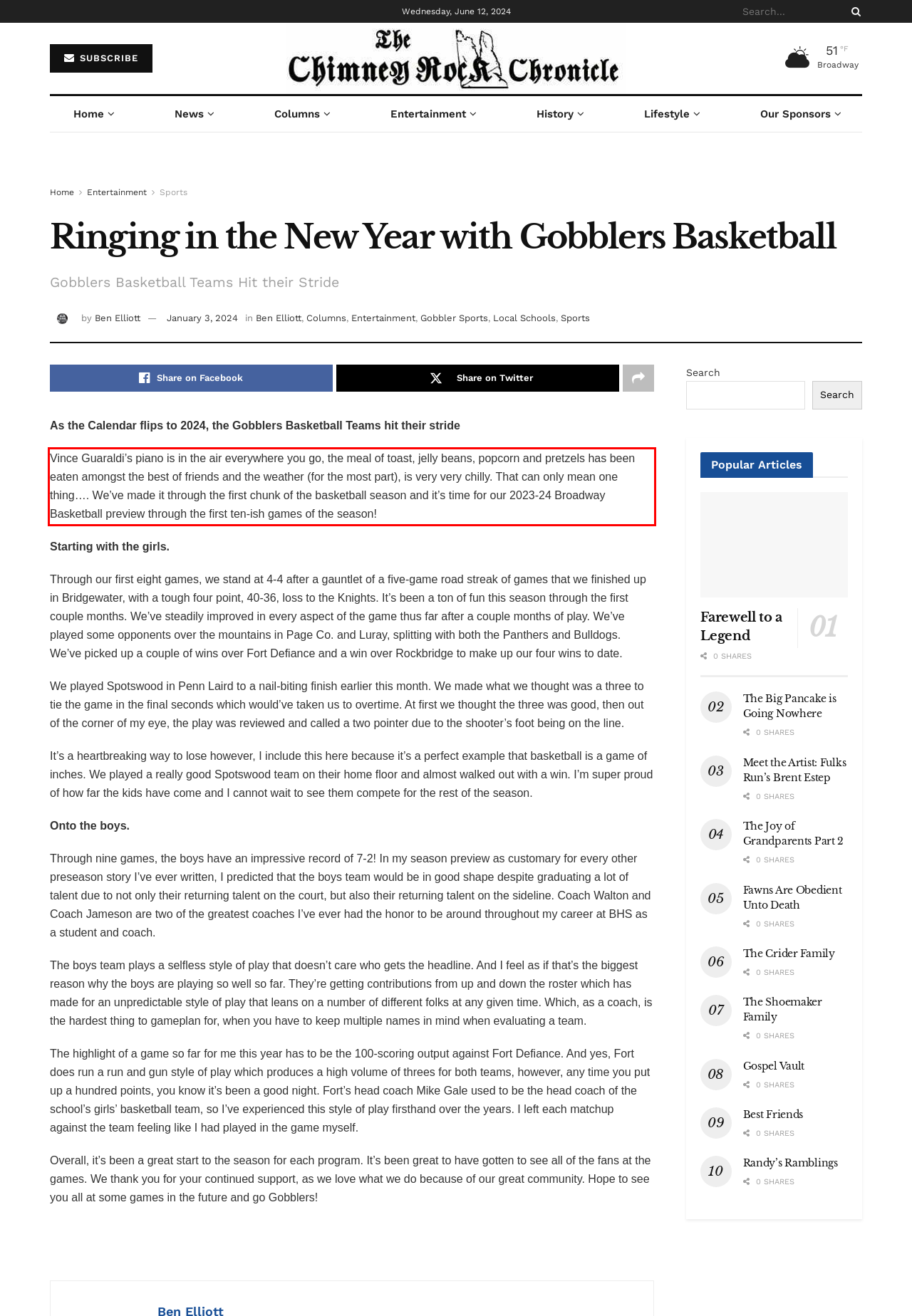Locate the red bounding box in the provided webpage screenshot and use OCR to determine the text content inside it.

Vince Guaraldi’s piano is in the air everywhere you go, the meal of toast, jelly beans, popcorn and pretzels has been eaten amongst the best of friends and the weather (for the most part), is very very chilly. That can only mean one thing…. We’ve made it through the first chunk of the basketball season and it’s time for our 2023-24 Broadway Basketball preview through the first ten-ish games of the season!